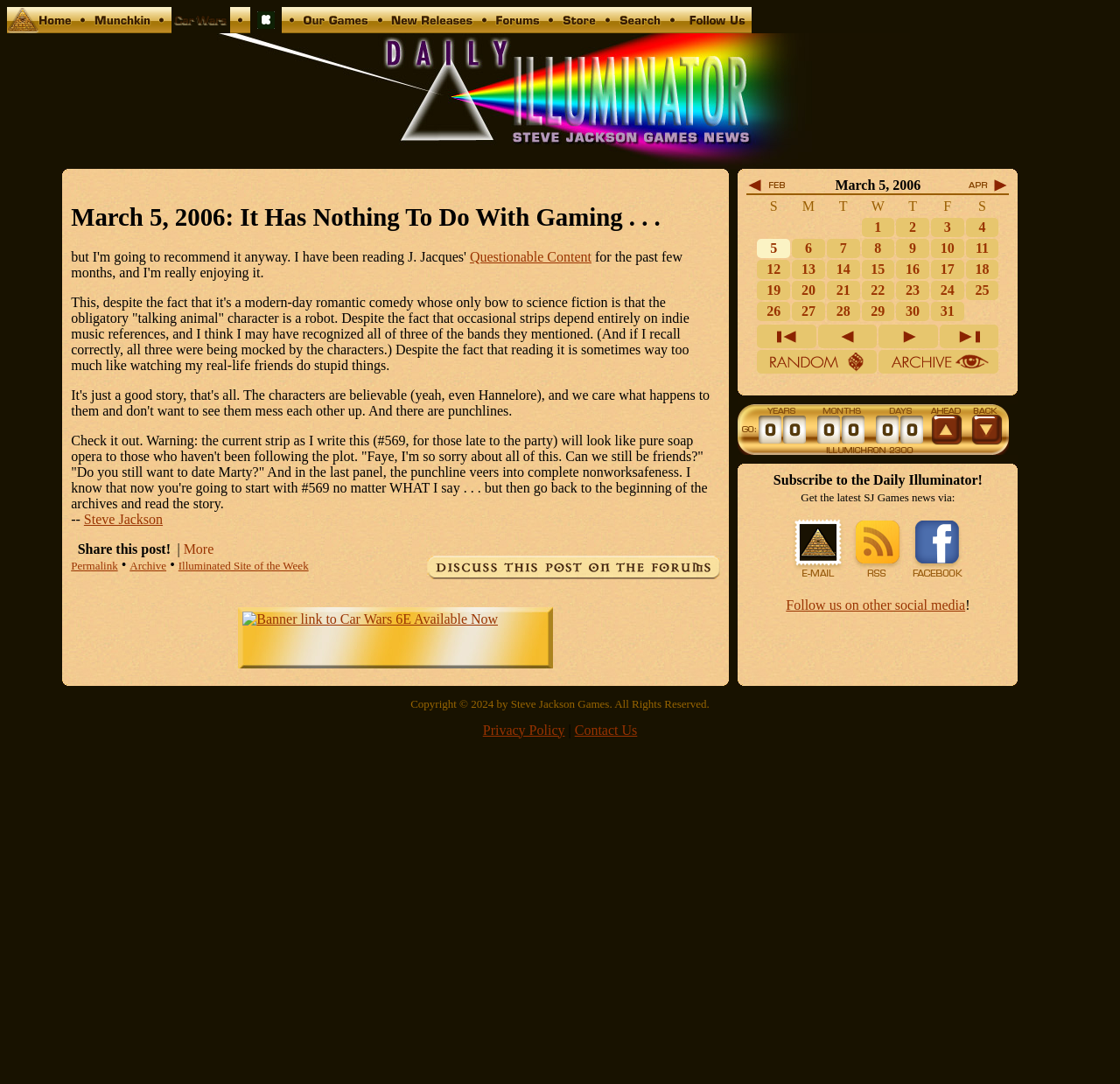Please provide a brief answer to the question using only one word or phrase: 
What is the title of the blog post?

March 5, 2006: It Has Nothing To Do With Gaming...